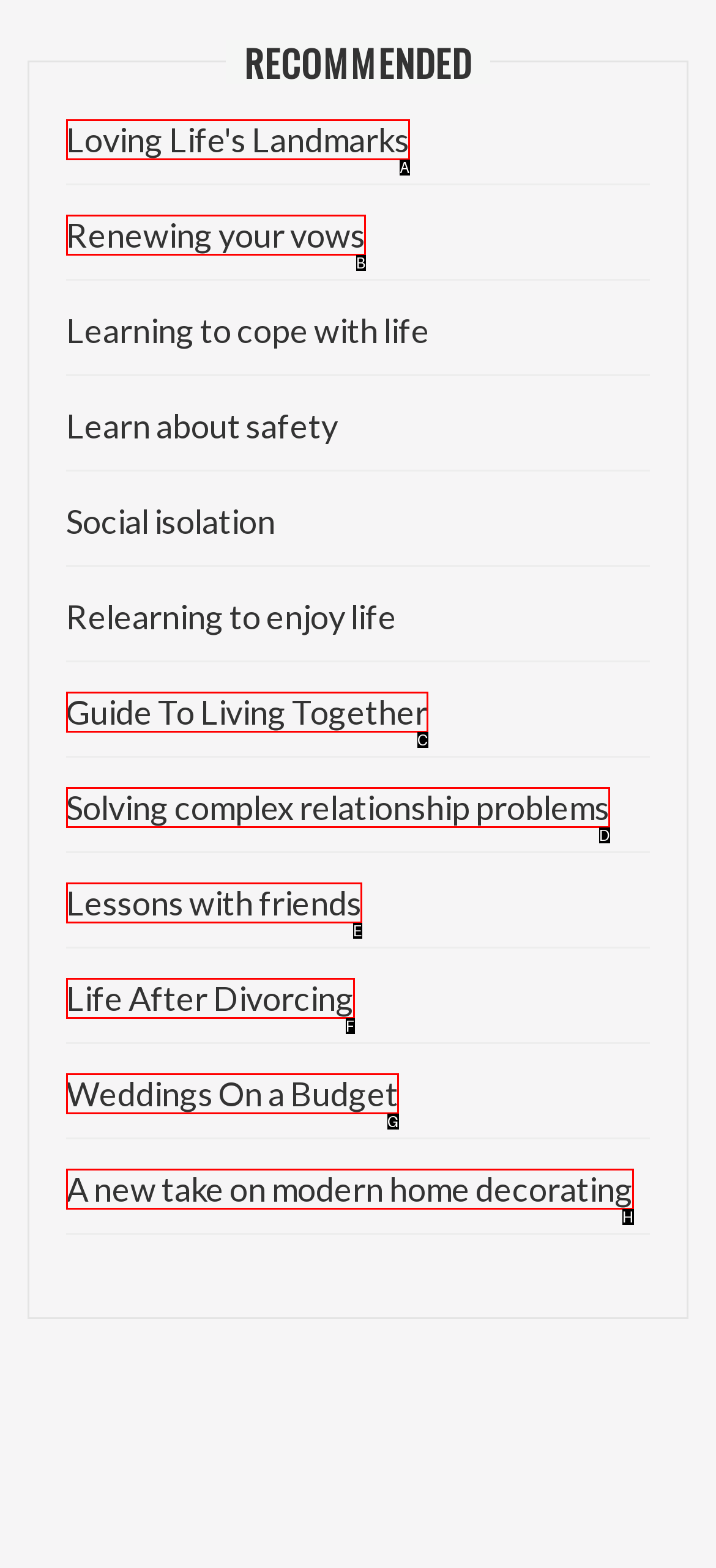Using the description: Life After Divorcing, find the corresponding HTML element. Provide the letter of the matching option directly.

F